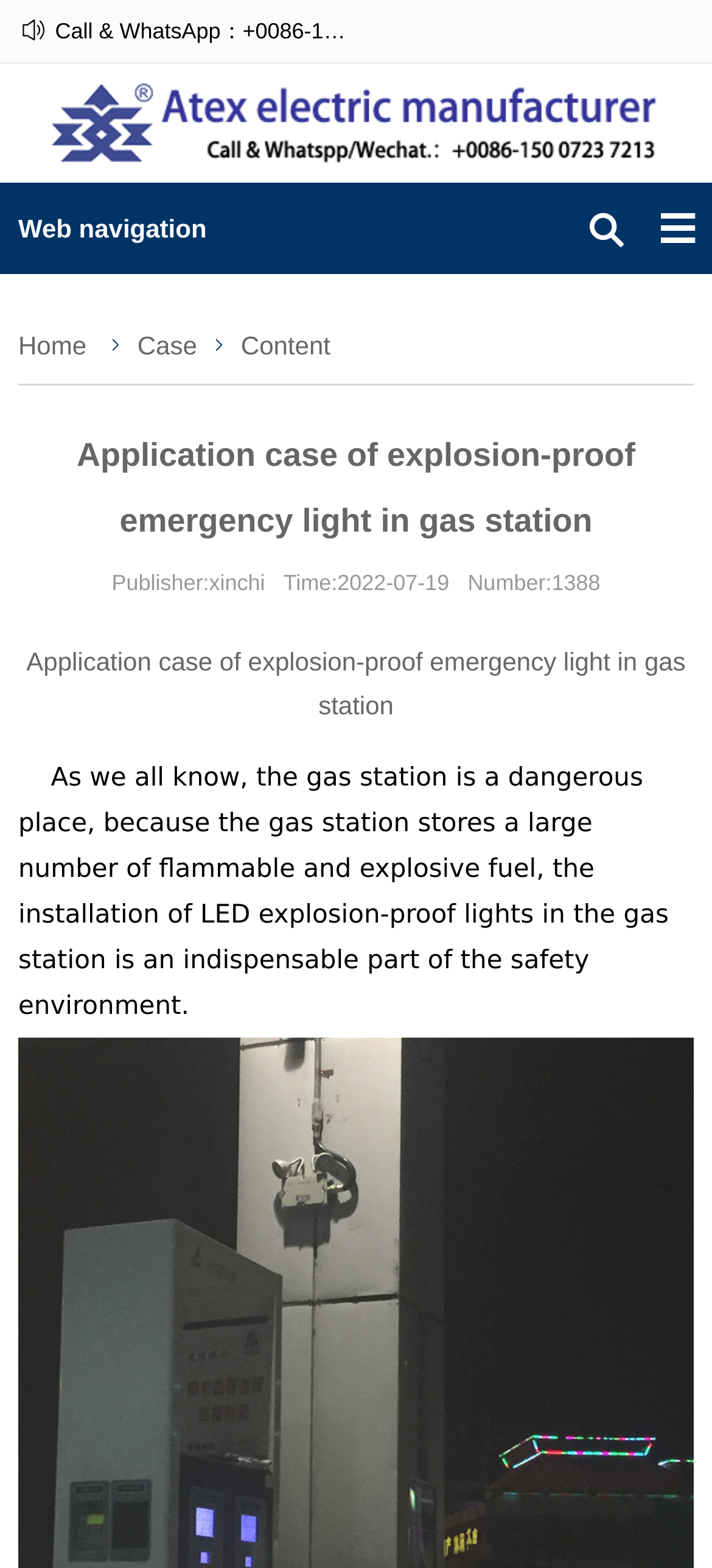Answer briefly with one word or phrase:
What is the topic of the webpage?

Explosion-proof emergency light in gas station